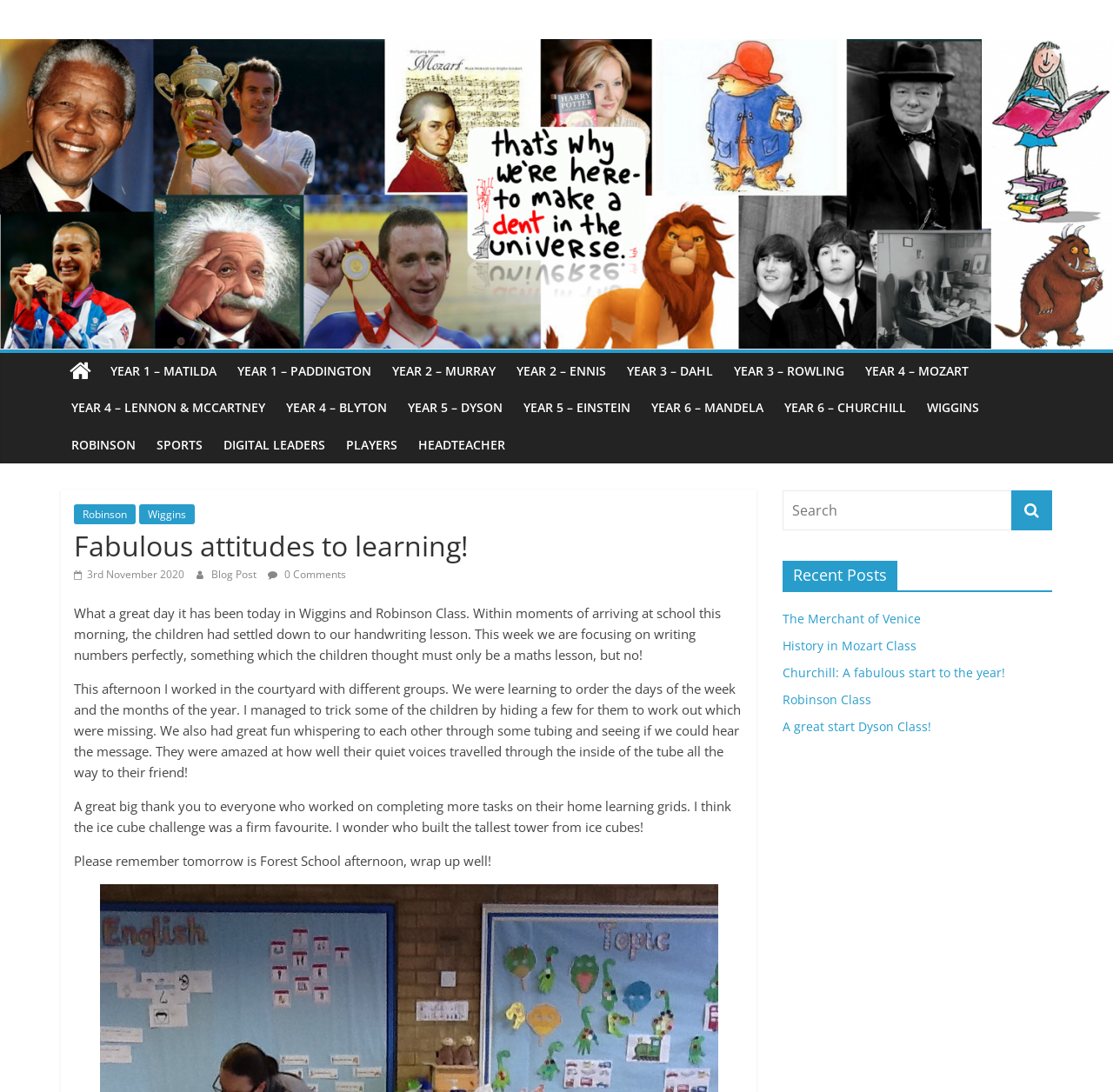Using the given description, provide the bounding box coordinates formatted as (top-left x, top-left y, bottom-right x, bottom-right y), with all values being floating point numbers between 0 and 1. Description: A great start Dyson Class!

[0.703, 0.657, 0.837, 0.672]